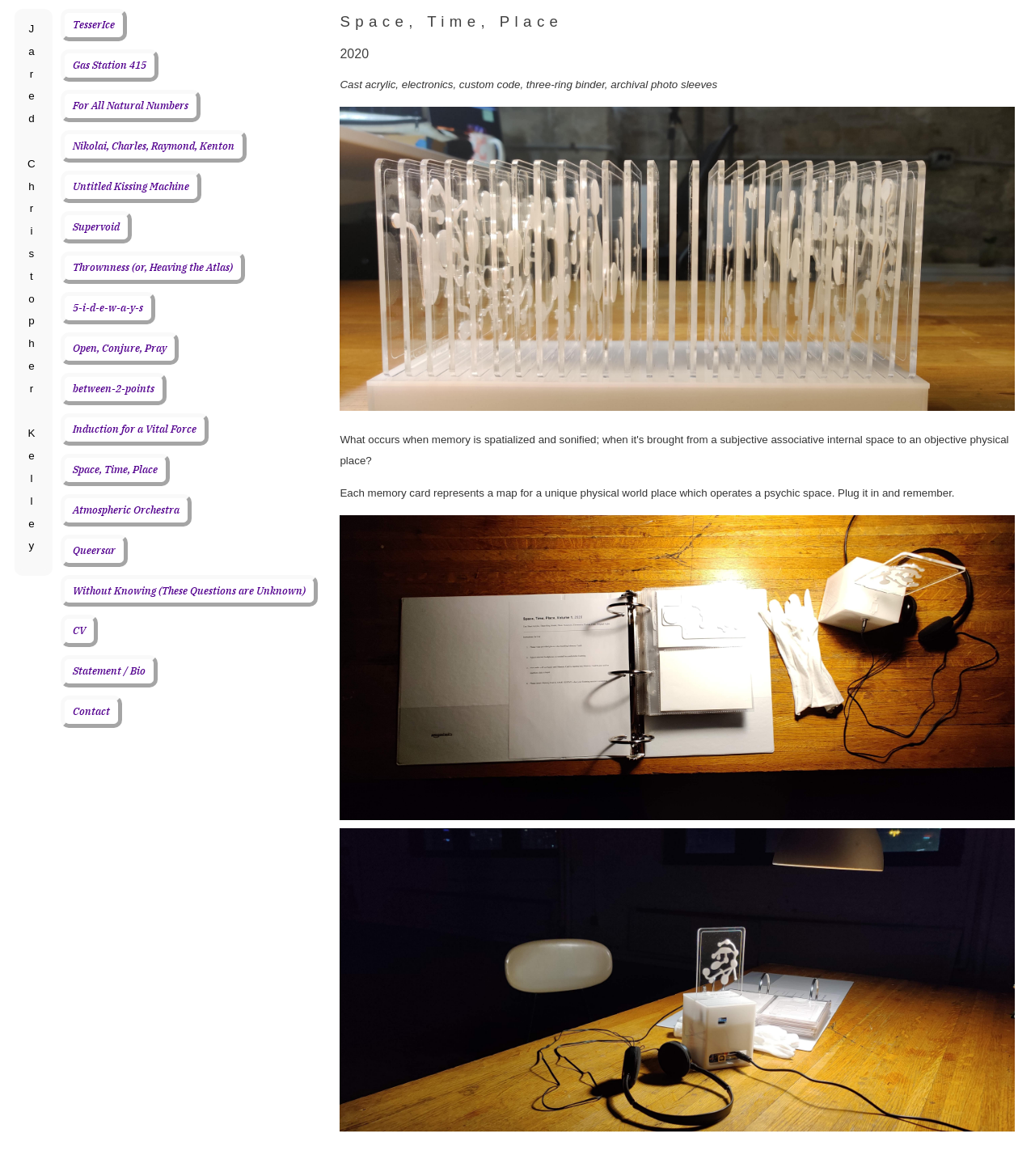What is the medium of the art project 'Space, Time, Place'?
Refer to the image and give a detailed answer to the query.

The medium of the art project 'Space, Time, Place' can be found in the StaticText element, which describes the project as 'Cast acrylic, electronics, custom code, three-ring binder, archival photo sleeves'.